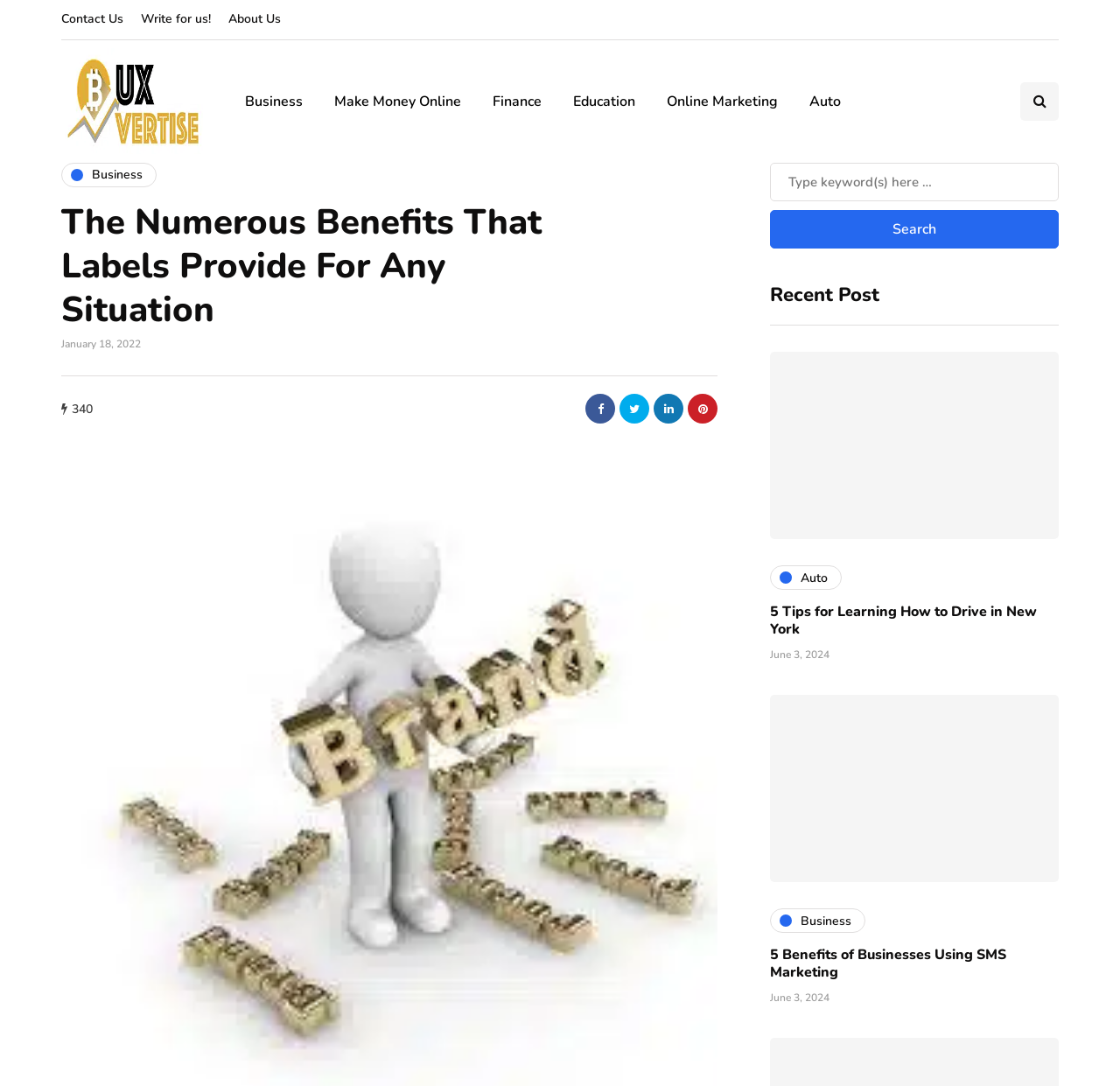Based on the image, provide a detailed response to the question:
What is the name of the website?

I determined the name of the website by looking at the top-left corner of the webpage, where I found a logo with the text 'Buxvertise'.